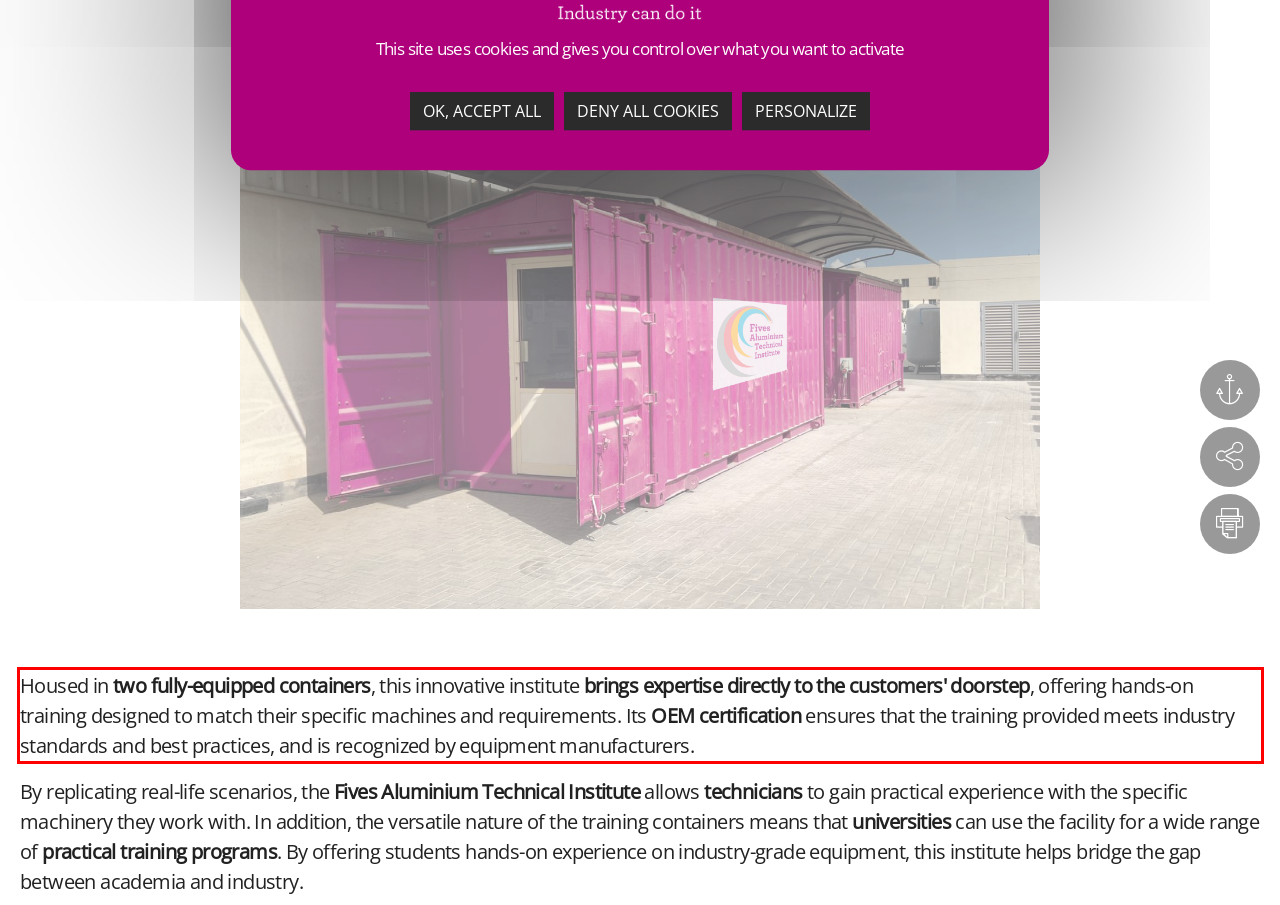Analyze the screenshot of a webpage where a red rectangle is bounding a UI element. Extract and generate the text content within this red bounding box.

Housed in two fully-equipped containers, this innovative institute brings expertise directly to the customers' doorstep, offering hands-on training designed to match their specific machines and requirements. Its OEM certification ensures that the training provided meets industry standards and best practices, and is recognized by equipment manufacturers.